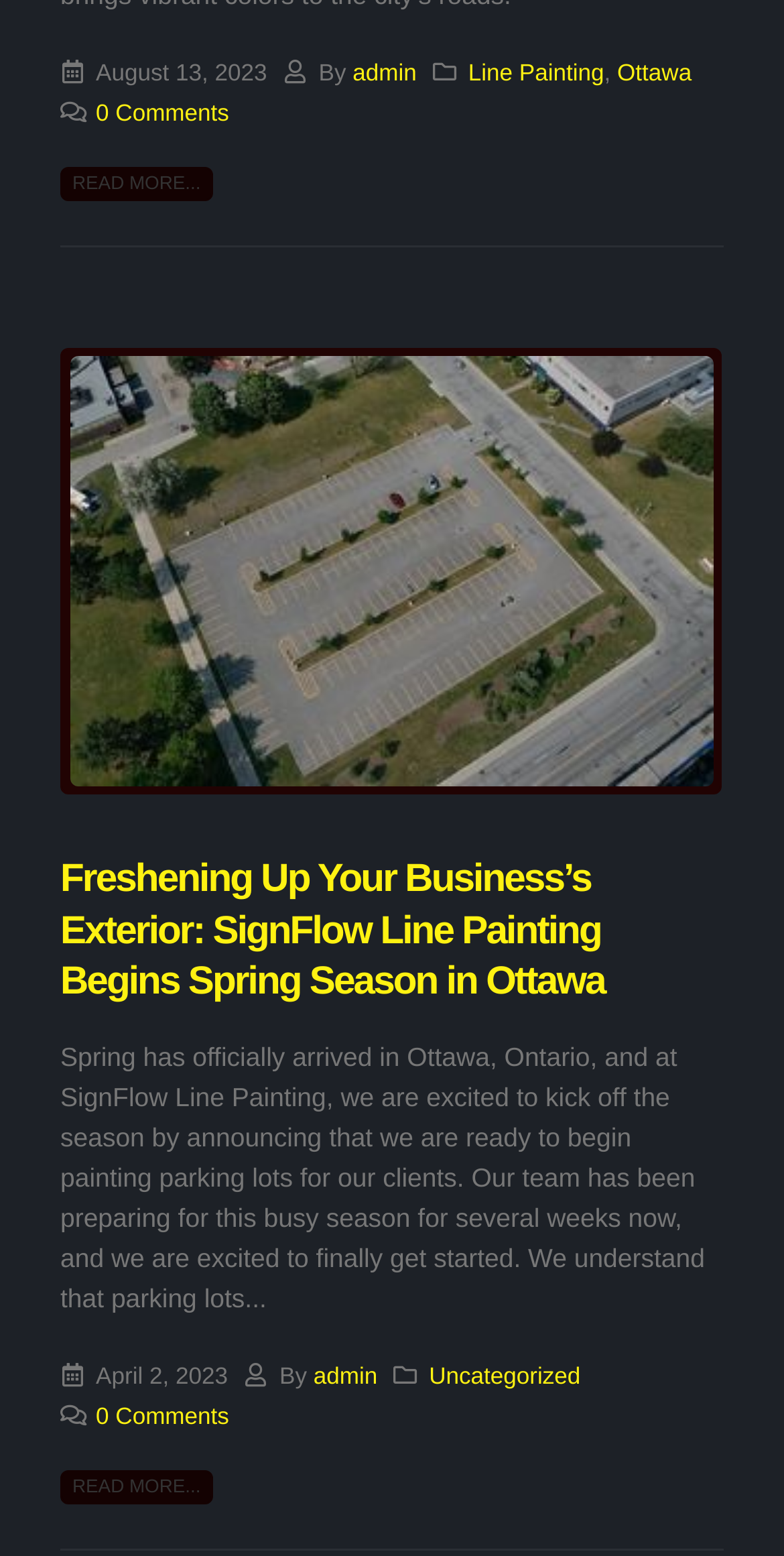What is the season mentioned in the first article? Based on the image, give a response in one word or a short phrase.

Spring